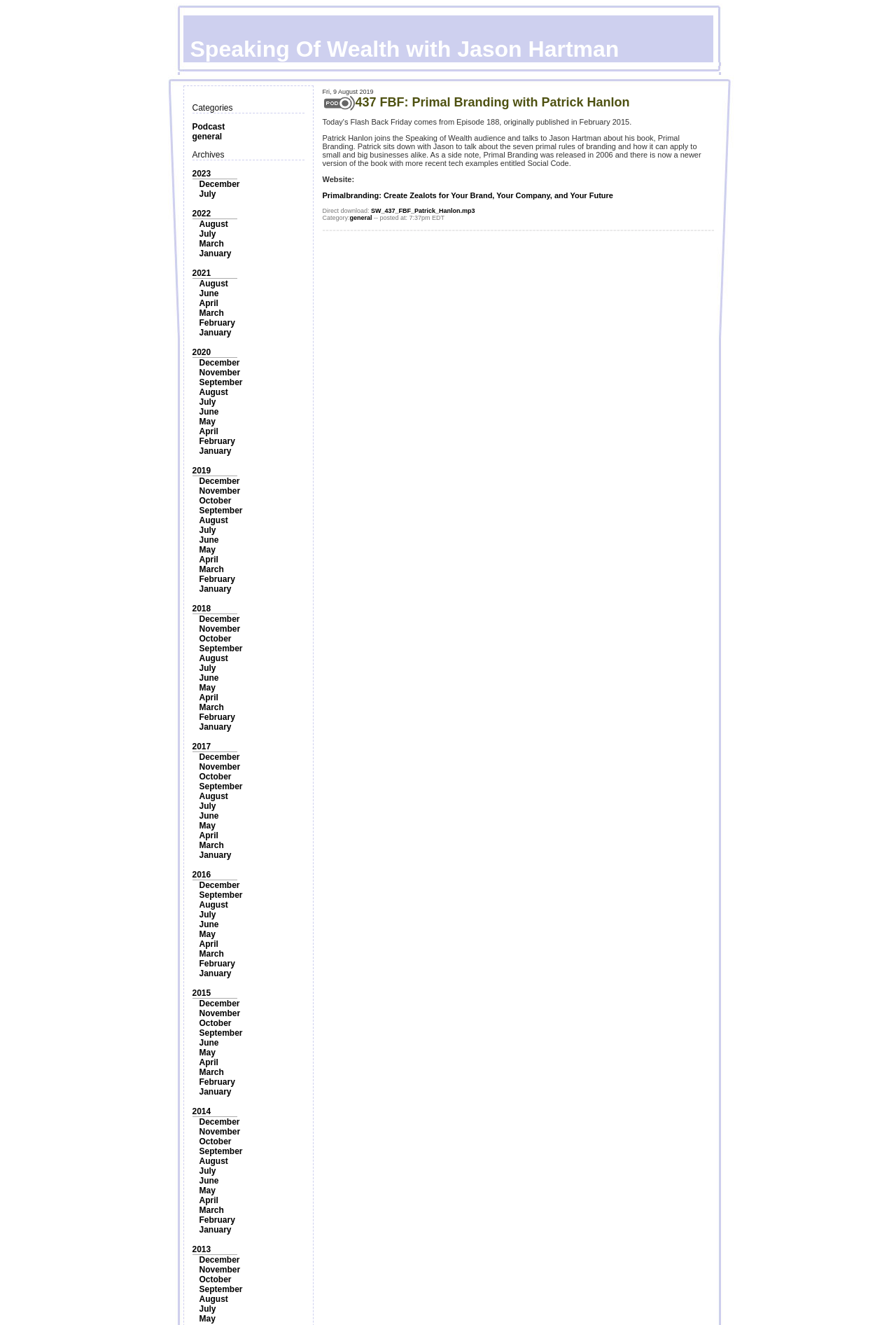Using a single word or phrase, answer the following question: 
What is the name of the podcast?

Speaking Of Wealth with Jason Hartman